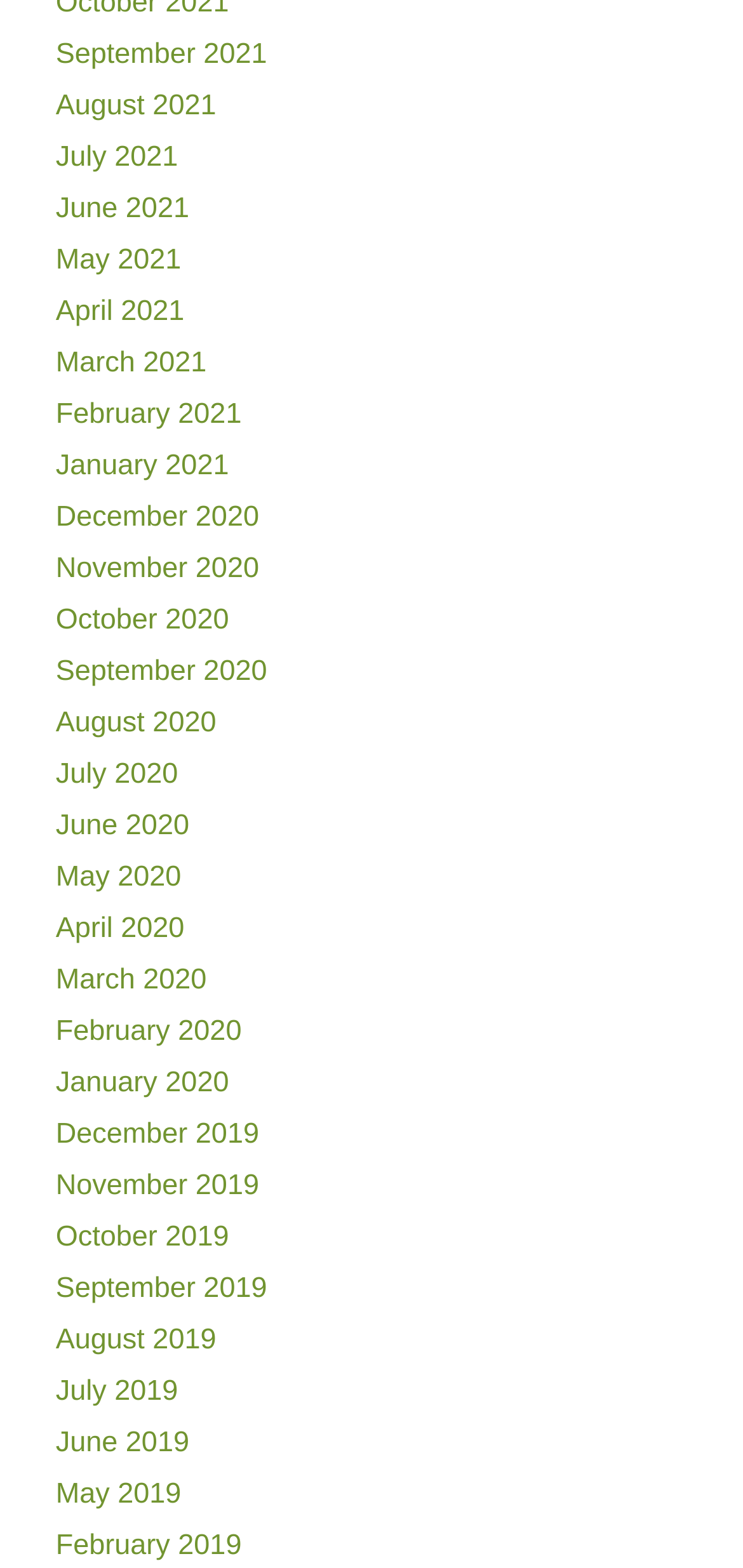Can you find the bounding box coordinates for the element that needs to be clicked to execute this instruction: "go to August 2020"? The coordinates should be given as four float numbers between 0 and 1, i.e., [left, top, right, bottom].

[0.075, 0.451, 0.291, 0.472]